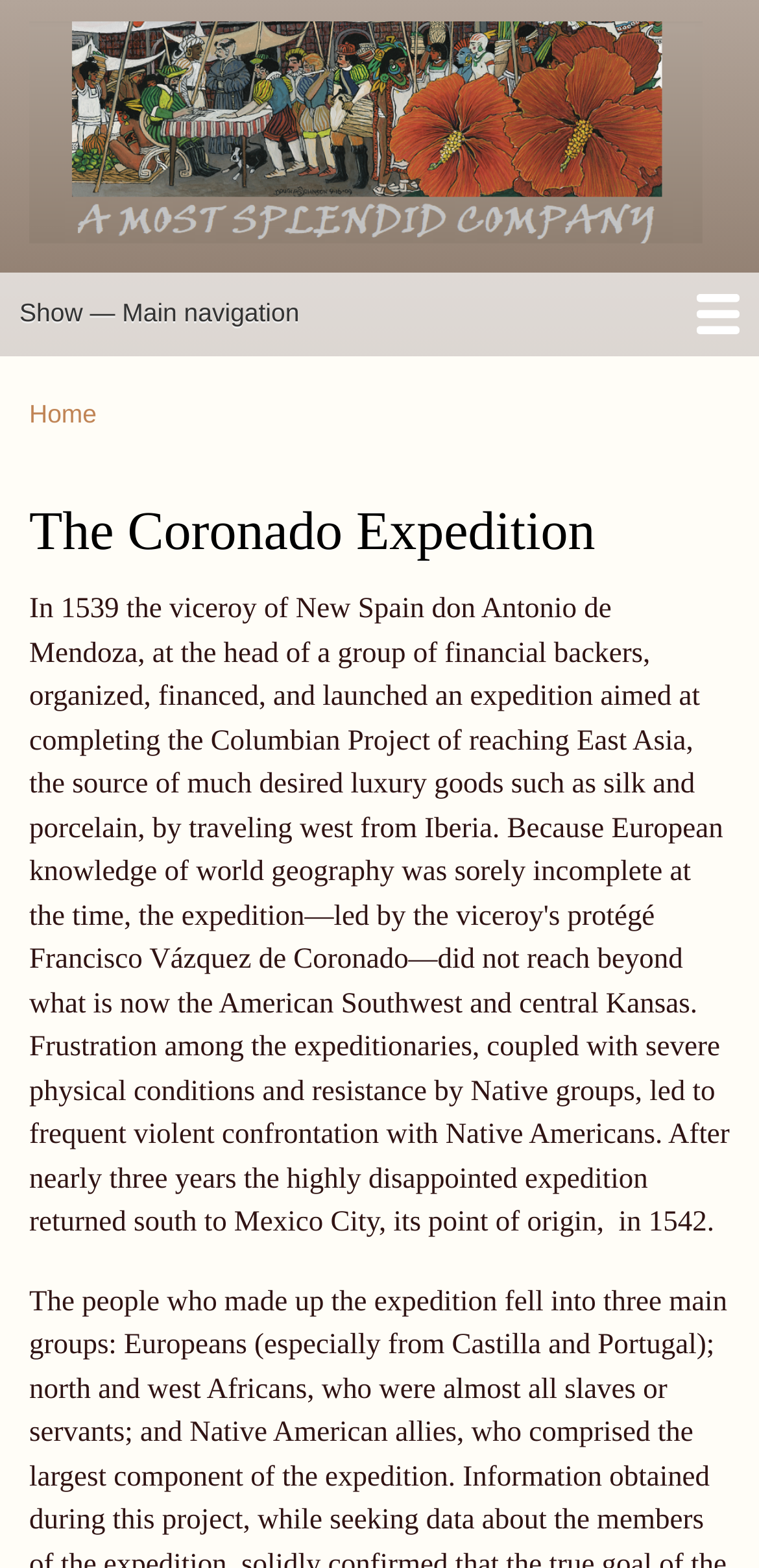Provide a one-word or brief phrase answer to the question:
What is the purpose of the 'Skip to main content' link?

To skip to main content